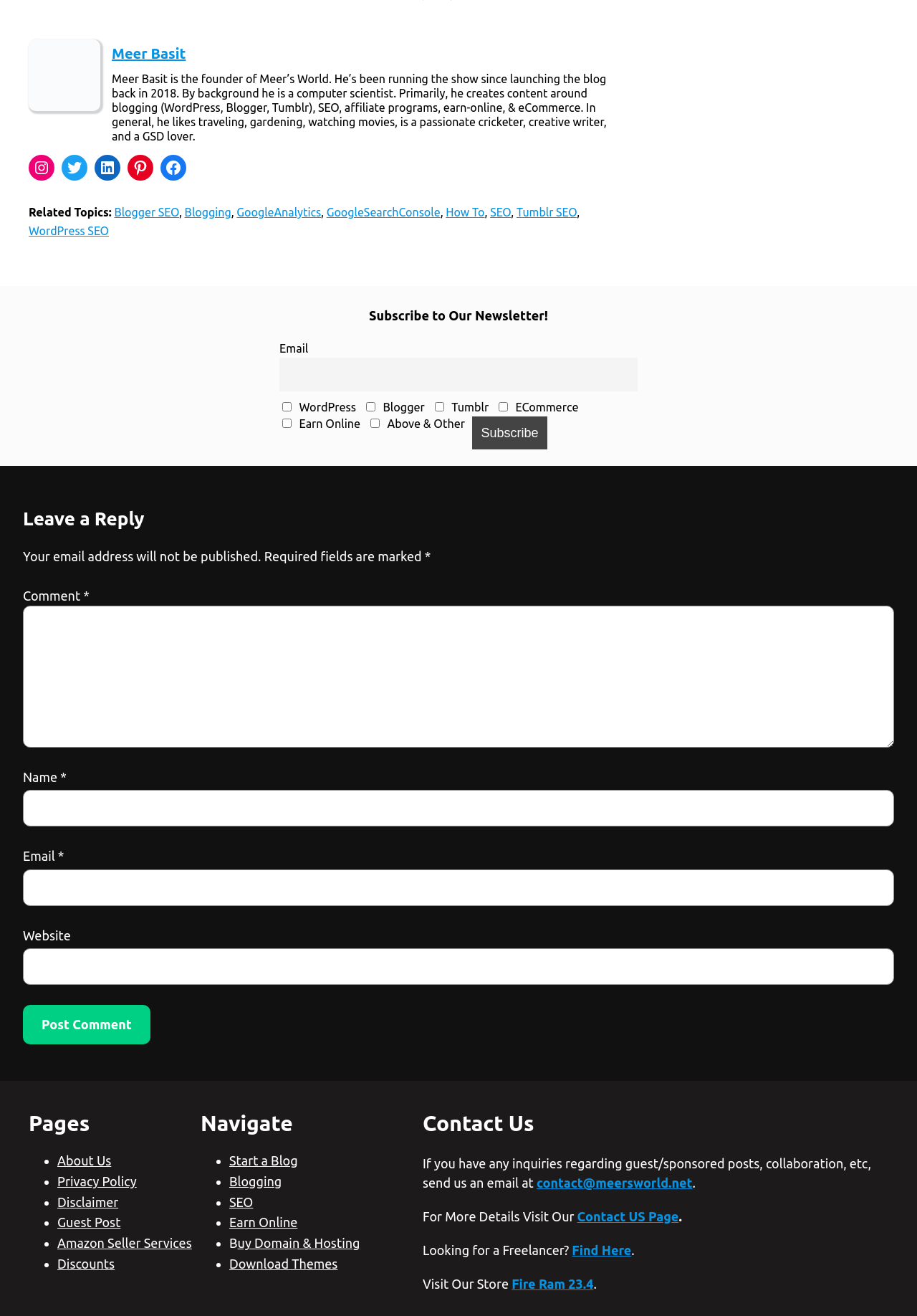Determine the bounding box for the described UI element: "← The Phil Laffer tapes".

None